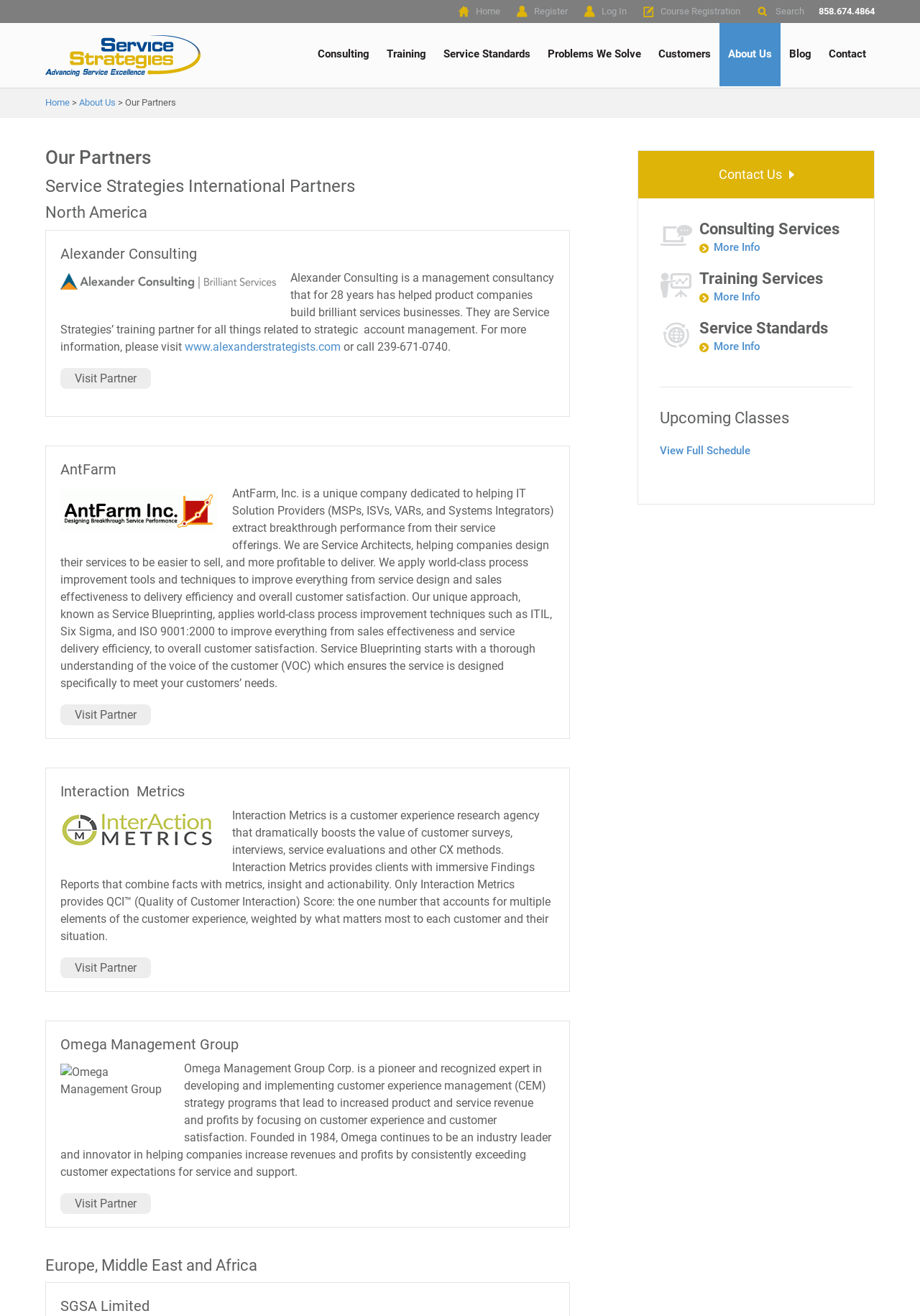Please identify the bounding box coordinates of the element's region that needs to be clicked to fulfill the following instruction: "Contact Us". The bounding box coordinates should consist of four float numbers between 0 and 1, i.e., [left, top, right, bottom].

[0.694, 0.114, 0.95, 0.151]